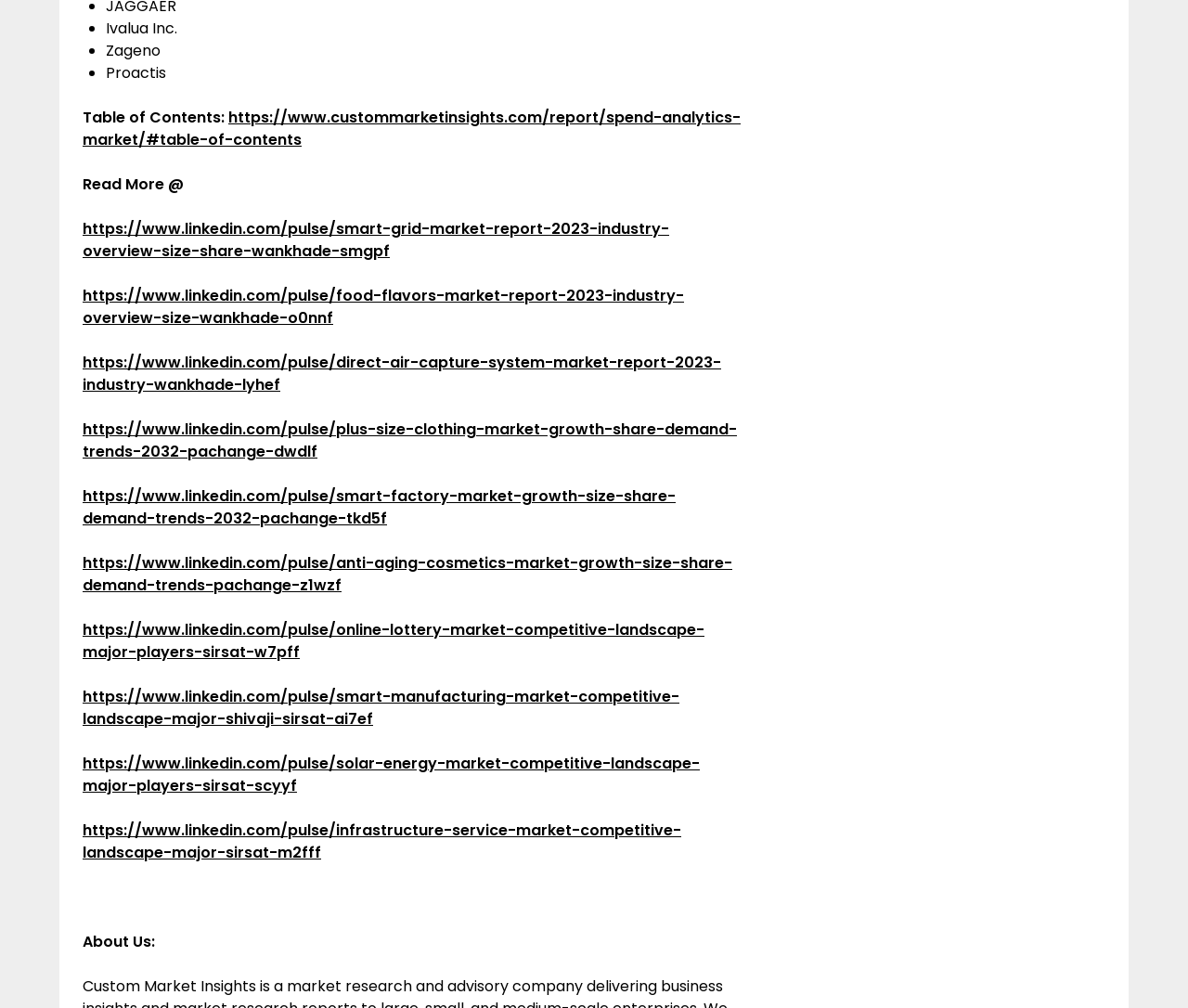Respond to the following query with just one word or a short phrase: 
How many links are there on the webpage?

11